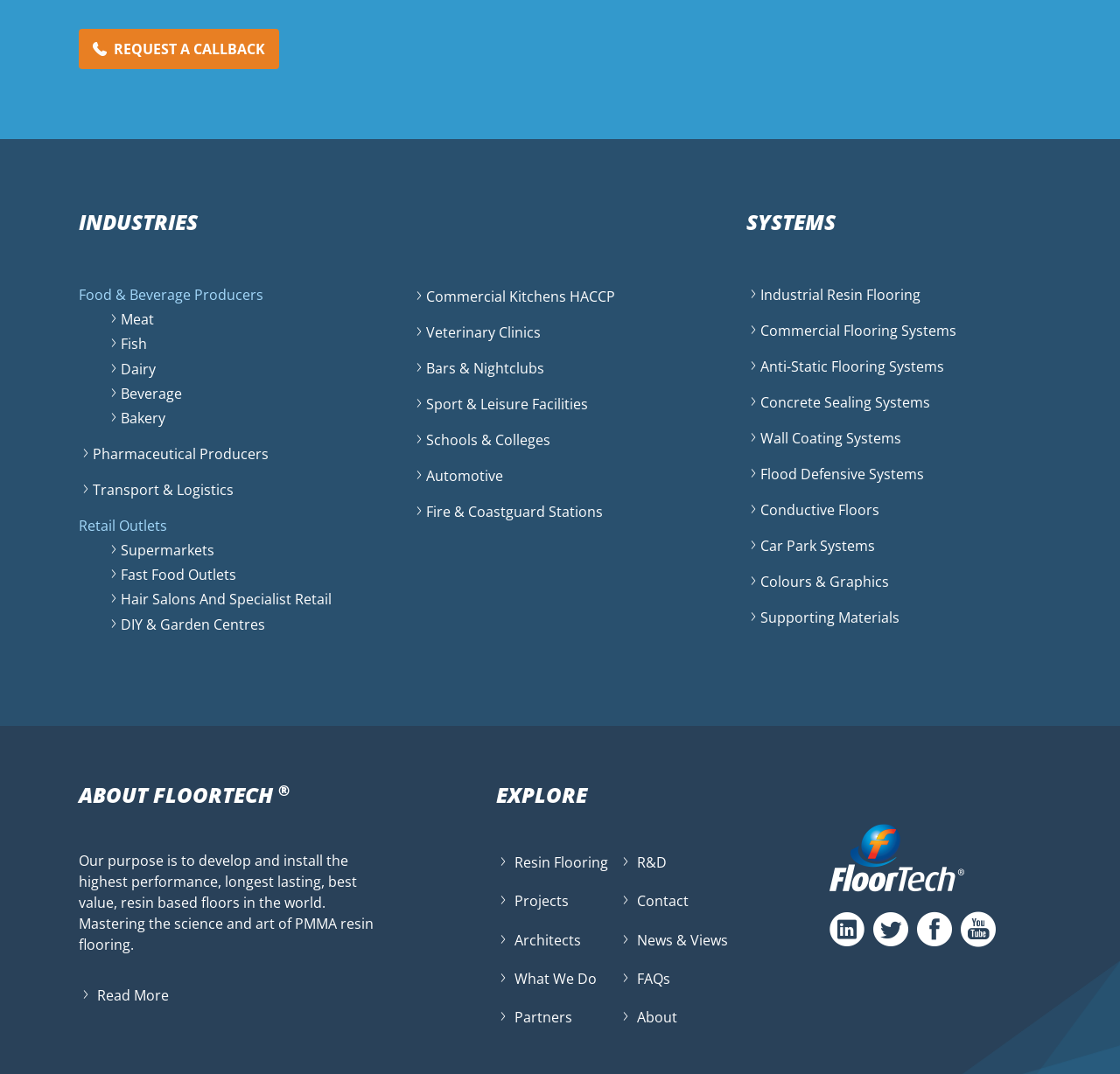Please examine the image and answer the question with a detailed explanation:
What is the theme of the icons at the bottom of the webpage?

The icons at the bottom of the webpage, represented by Unicode characters '', '', '', and '', resemble social media icons, suggesting that they are related to social media.